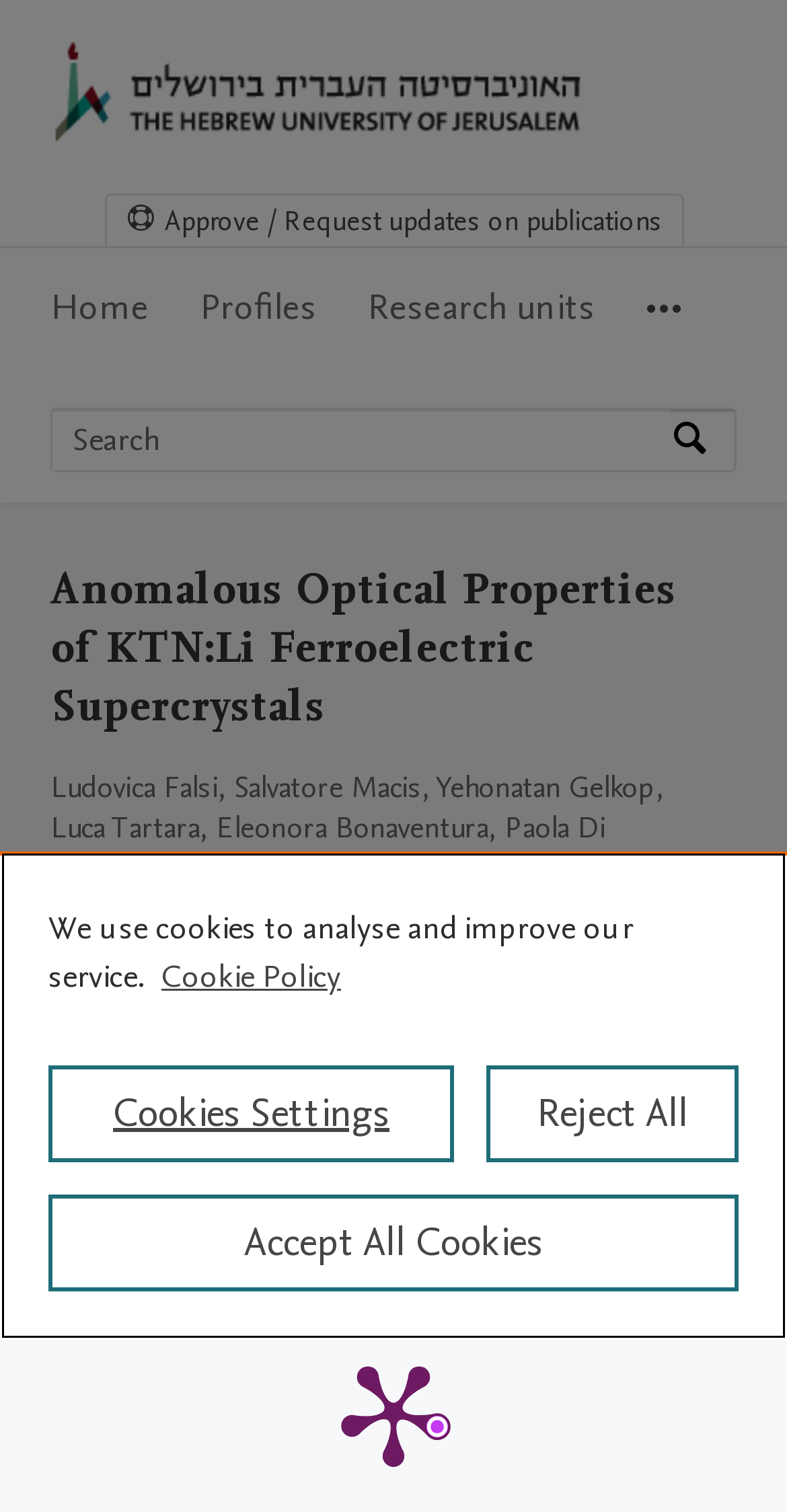Locate the bounding box coordinates of the region to be clicked to comply with the following instruction: "Search by expertise, name or affiliation". The coordinates must be four float numbers between 0 and 1, in the form [left, top, right, bottom].

[0.067, 0.271, 0.851, 0.311]